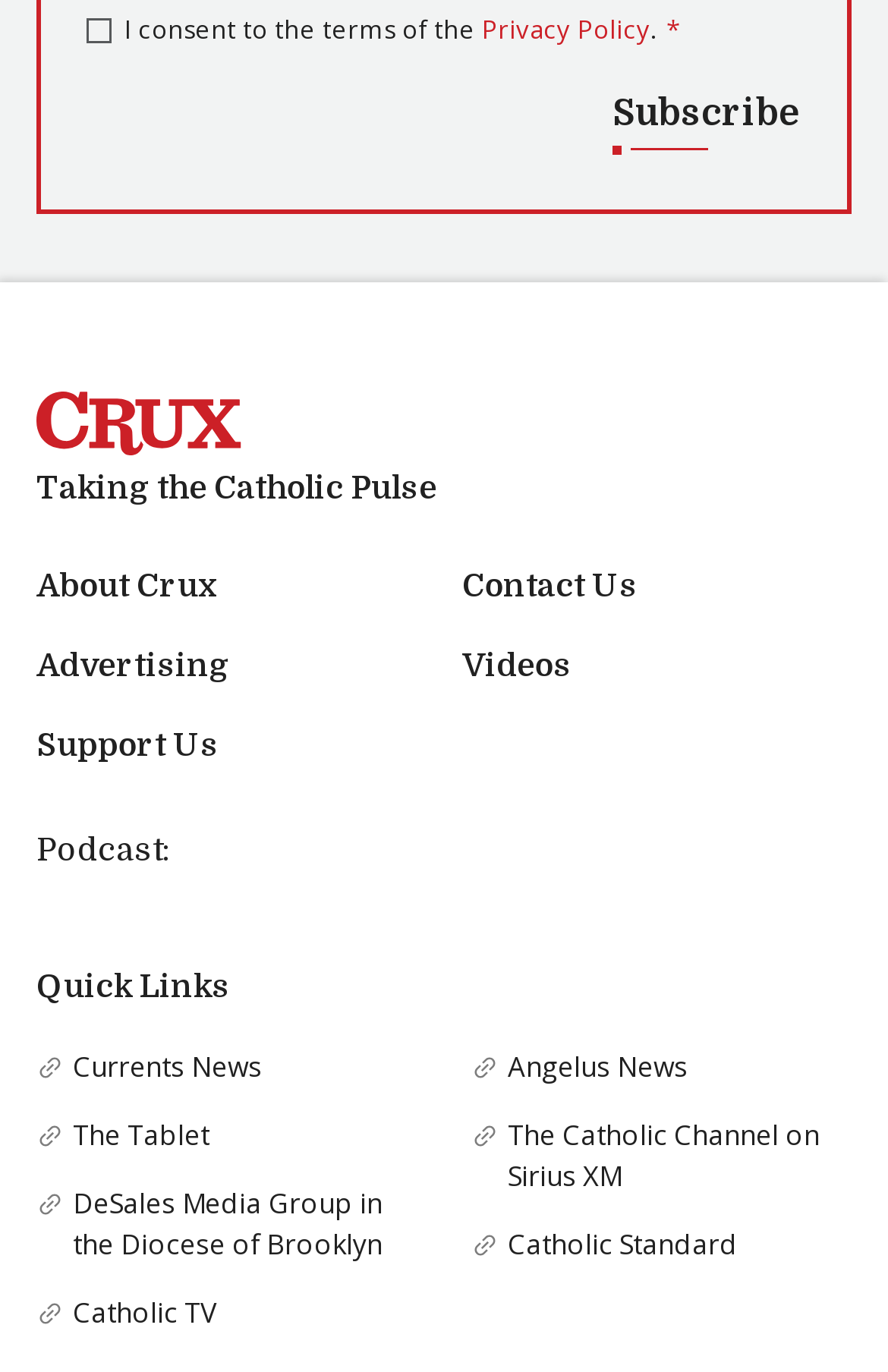Identify the bounding box coordinates of the part that should be clicked to carry out this instruction: "Visit the Privacy Policy page".

[0.542, 0.009, 0.732, 0.033]